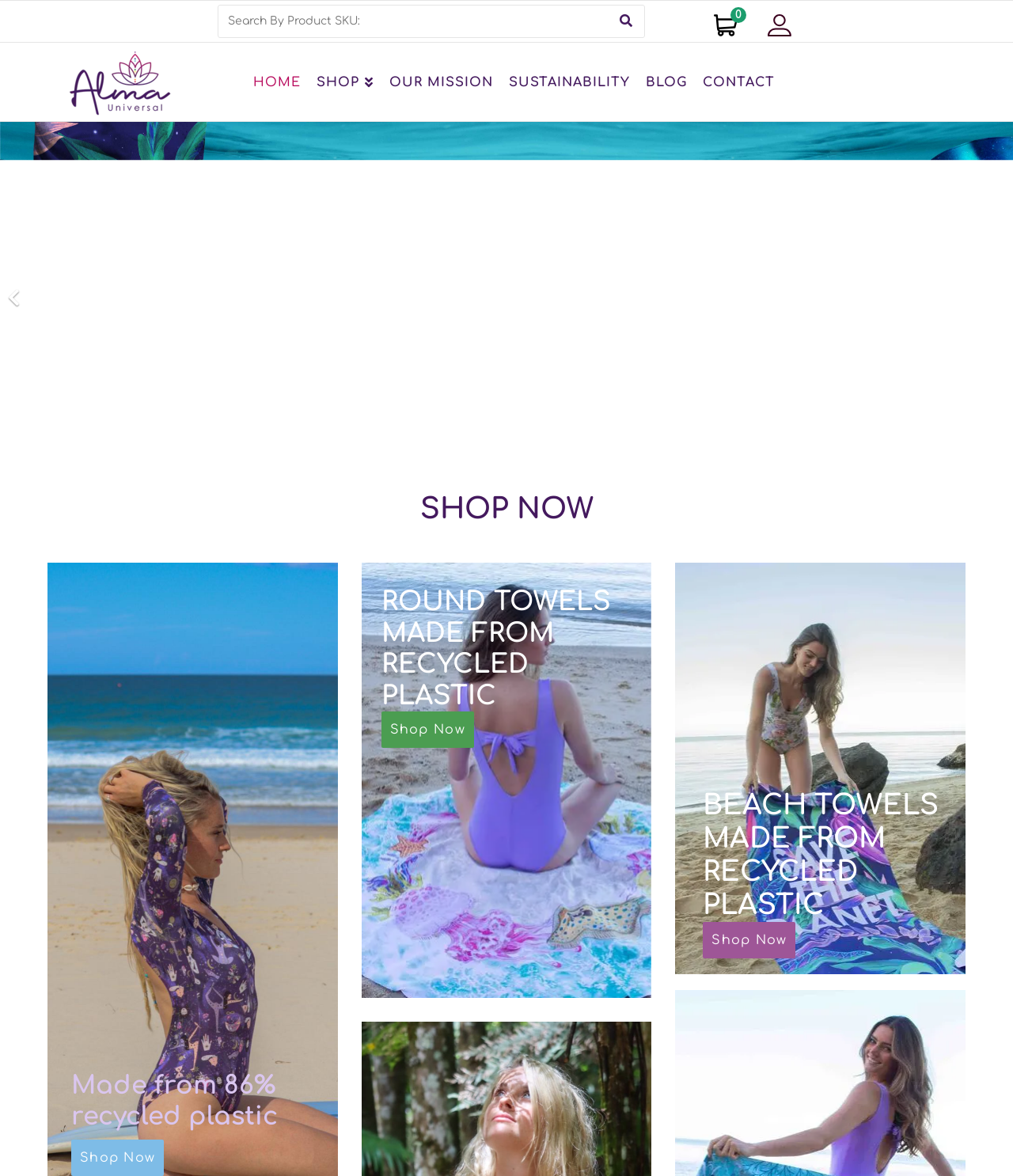Determine the bounding box for the described HTML element: "name="search" placeholder="Search By Product SKU:"". Ensure the coordinates are four float numbers between 0 and 1 in the format [left, top, right, bottom].

[0.216, 0.005, 0.6, 0.032]